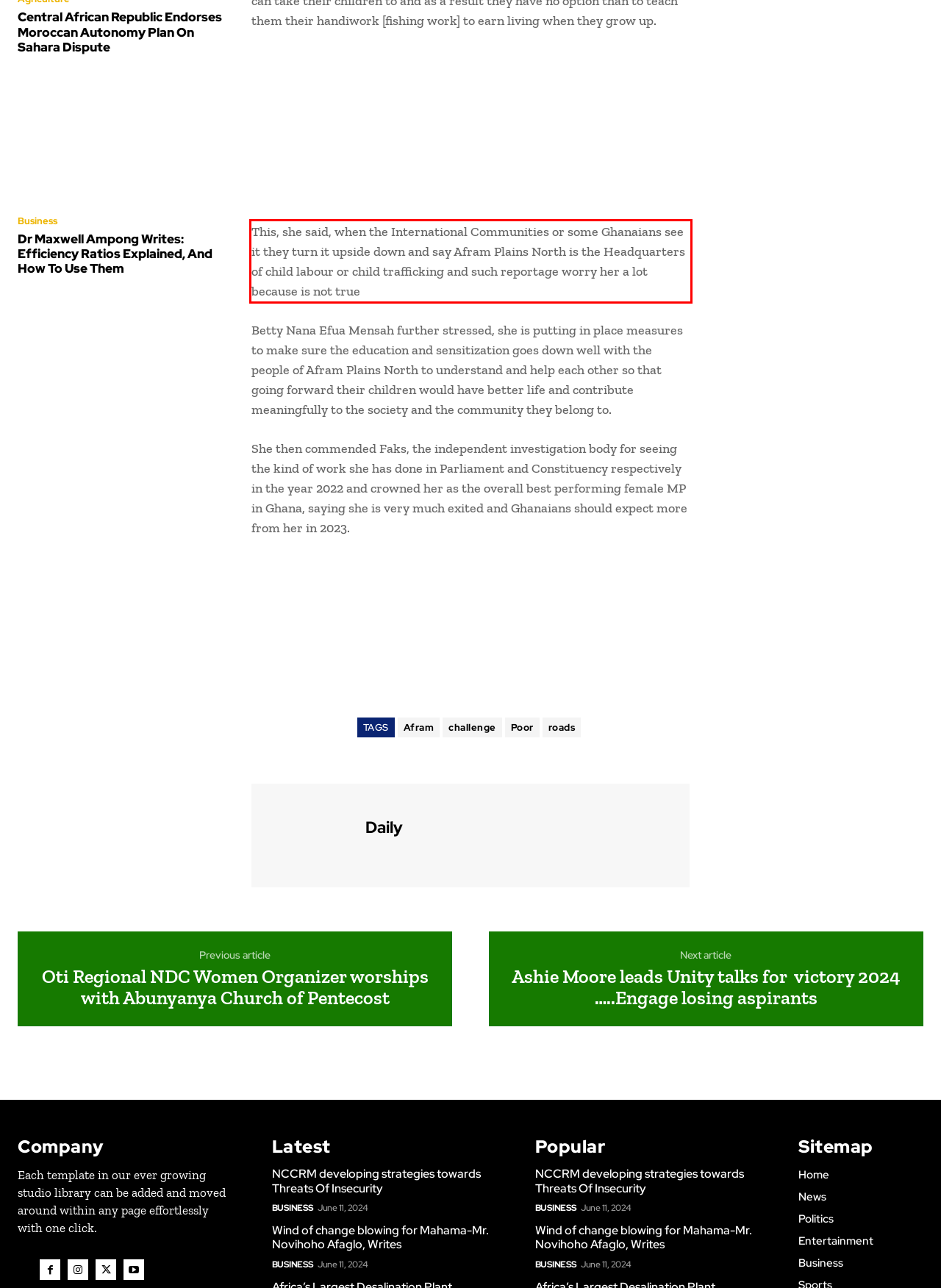Within the screenshot of a webpage, identify the red bounding box and perform OCR to capture the text content it contains.

This, she said, when the International Communities or some Ghanaians see it they turn it upside down and say Afram Plains North is the Headquarters of child labour or child trafficking and such reportage worry her a lot because is not true